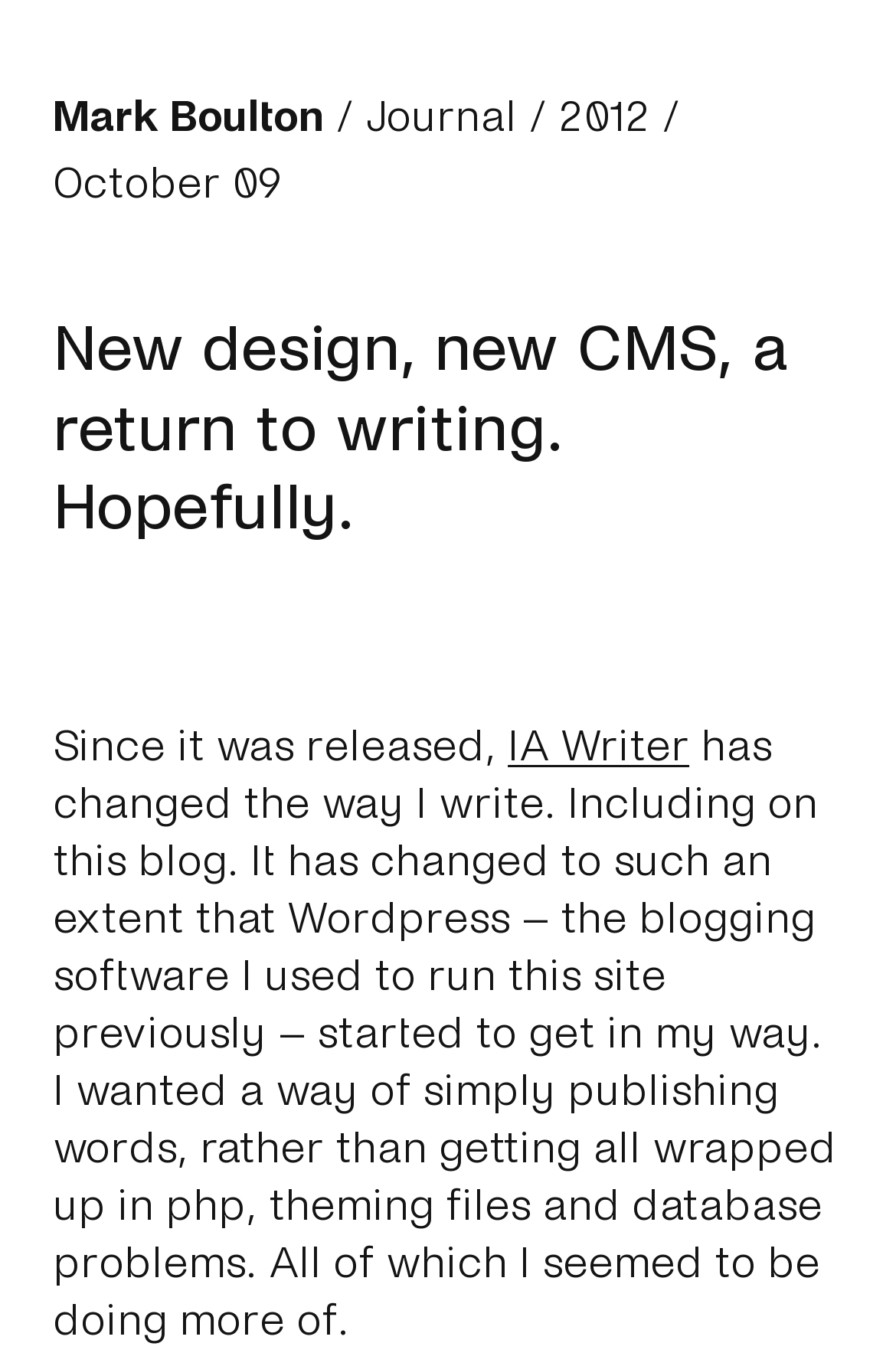Kindly respond to the following question with a single word or a brief phrase: 
What is the author's name?

Mark Boulton